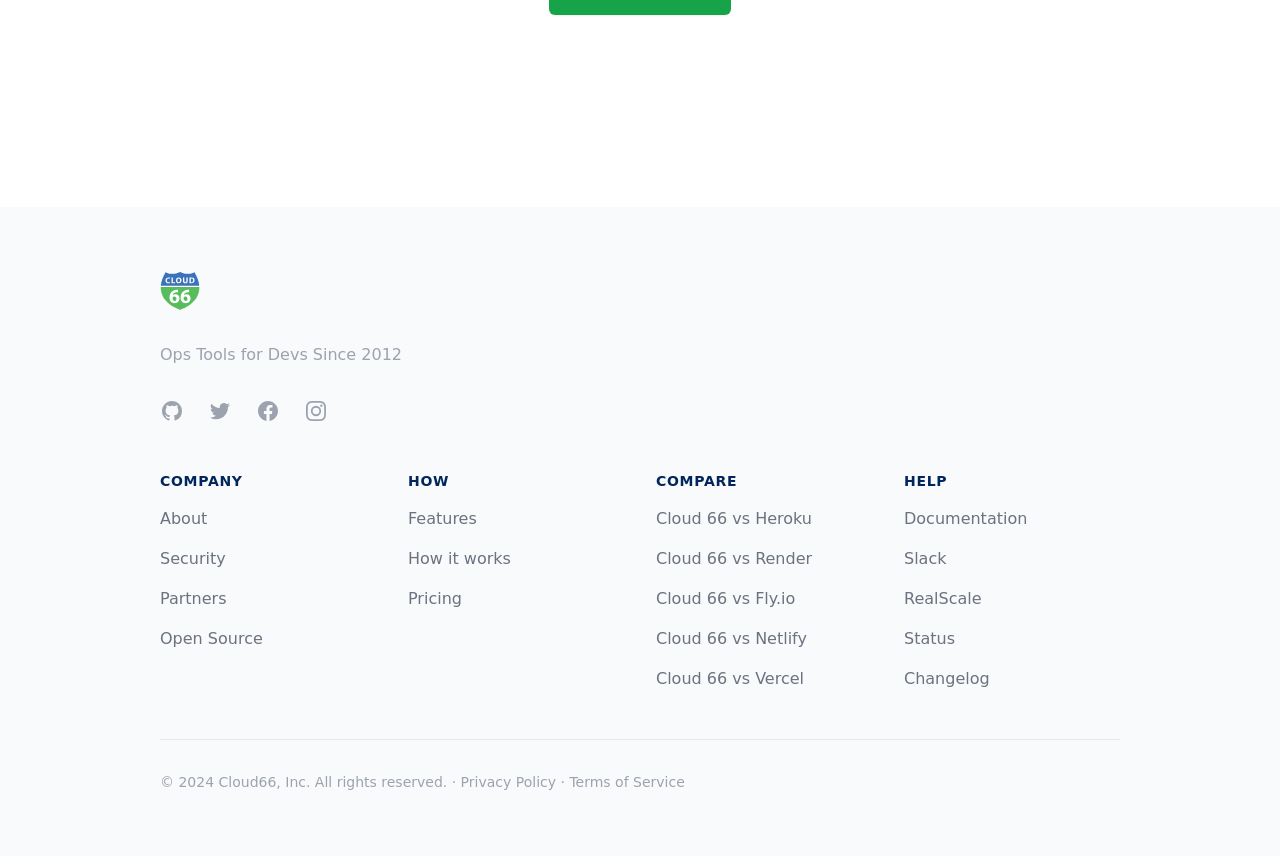Show the bounding box coordinates of the region that should be clicked to follow the instruction: "Read documentation."

[0.706, 0.595, 0.803, 0.617]